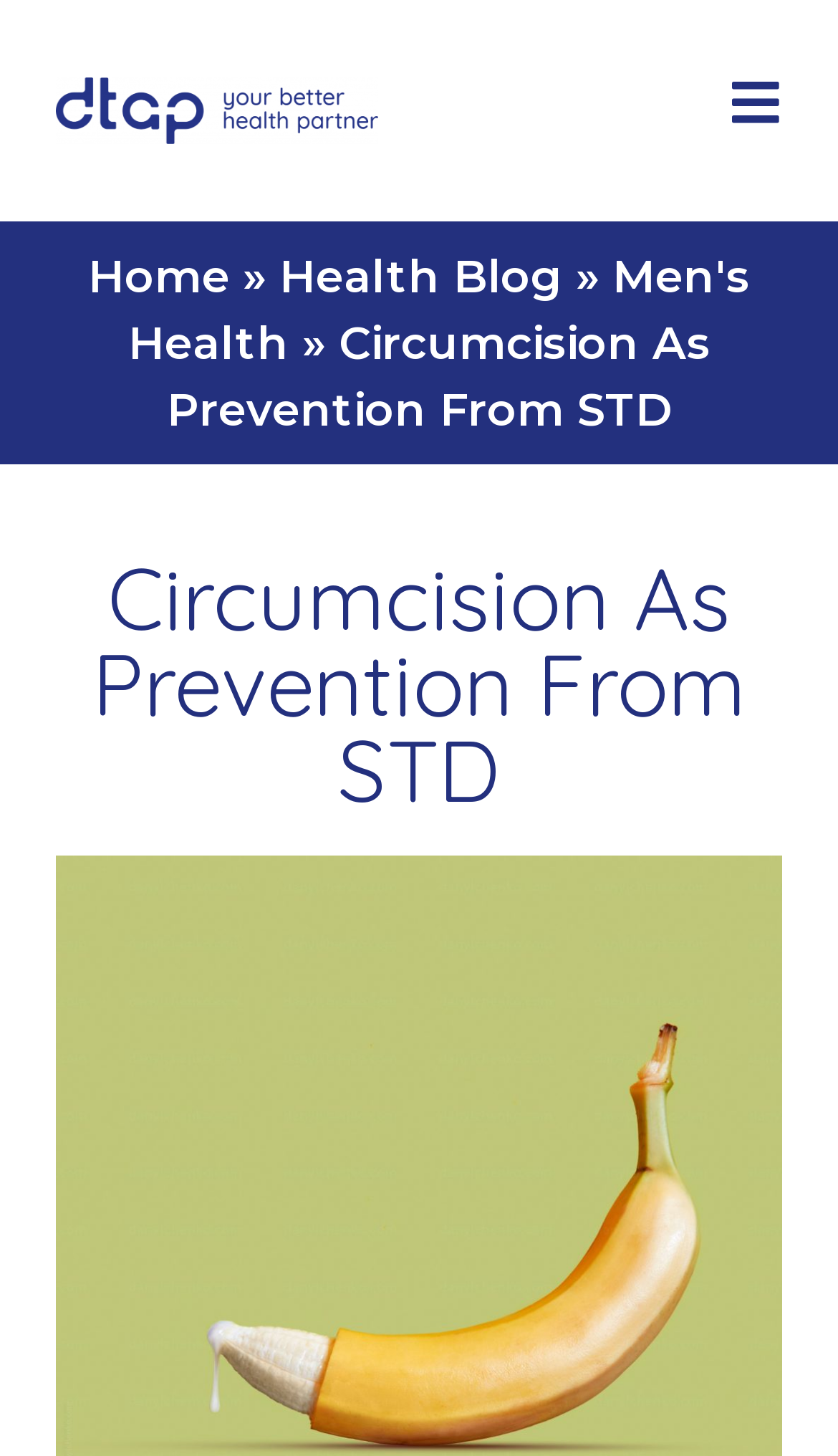What is the topic of the health blog?
Provide an in-depth and detailed answer to the question.

By looking at the link 'Men's Health' which is next to the 'Health Blog' link, I can infer that the topic of the health blog is Men's Health.